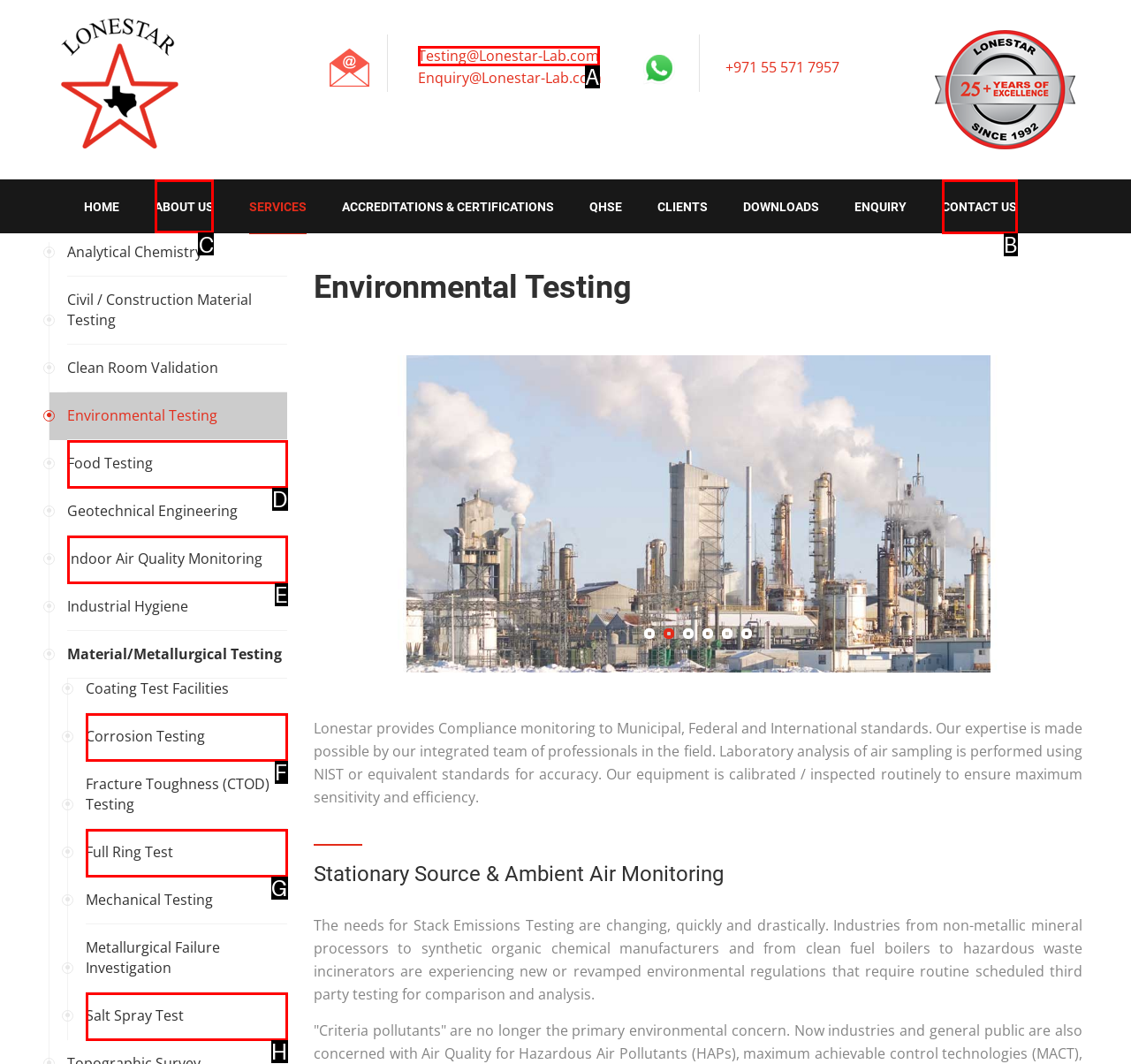Select the appropriate letter to fulfill the given instruction: Click the 'ABOUT US' link
Provide the letter of the correct option directly.

C